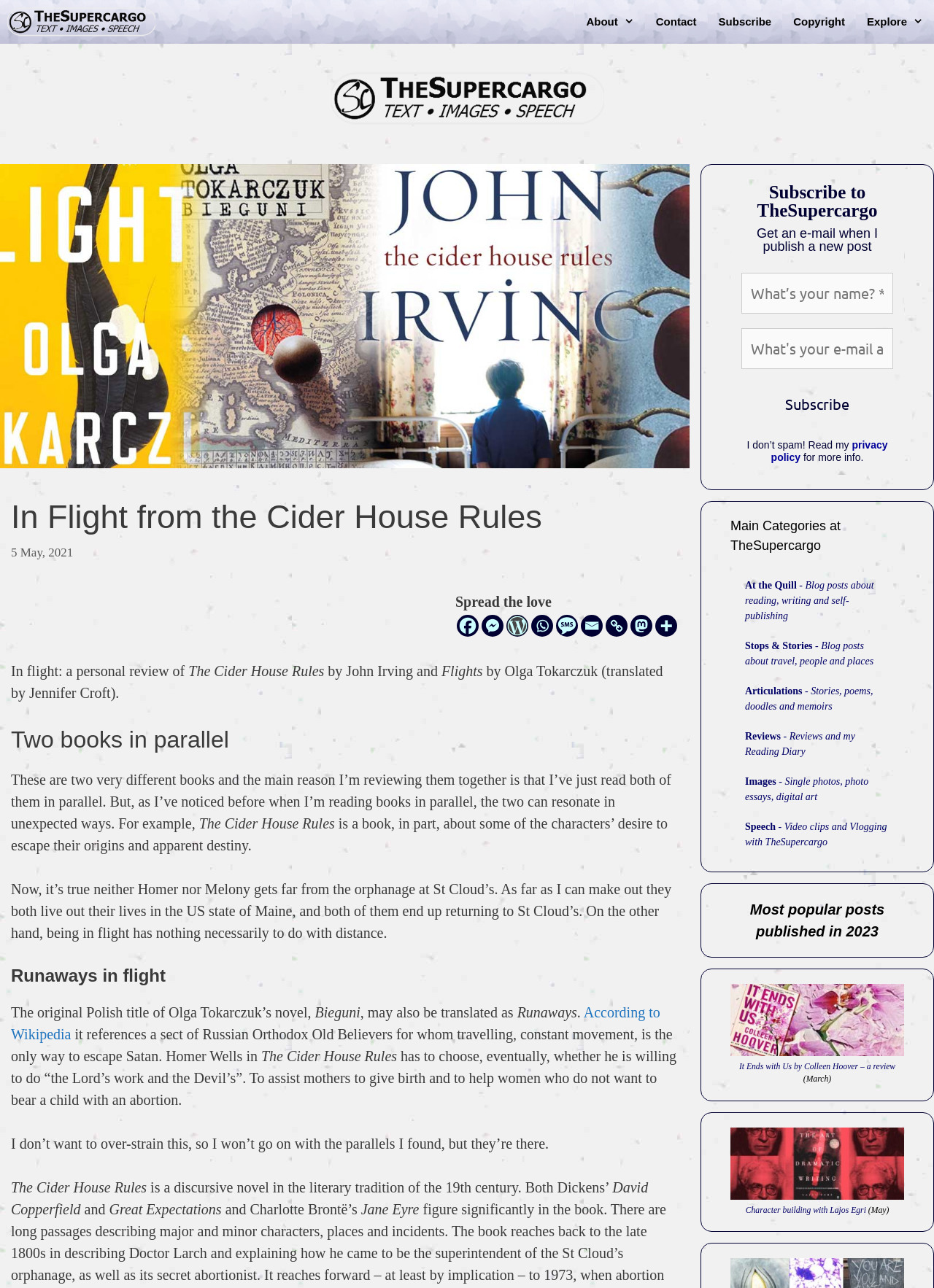Identify the bounding box coordinates of the region that should be clicked to execute the following instruction: "Click the link to the Contact page".

[0.69, 0.0, 0.758, 0.034]